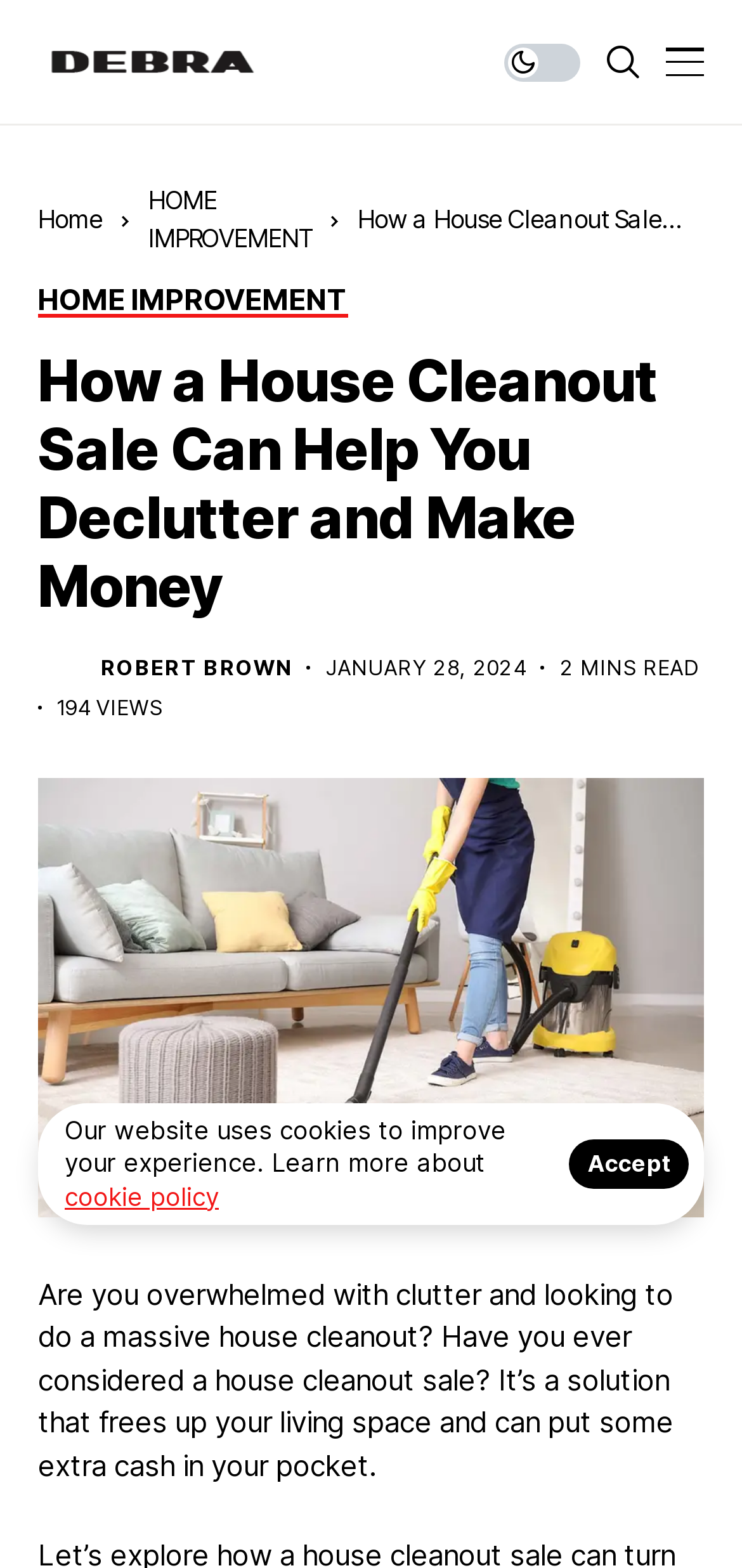Who is the author of the article?
Using the visual information, respond with a single word or phrase.

ROBERT BROWN